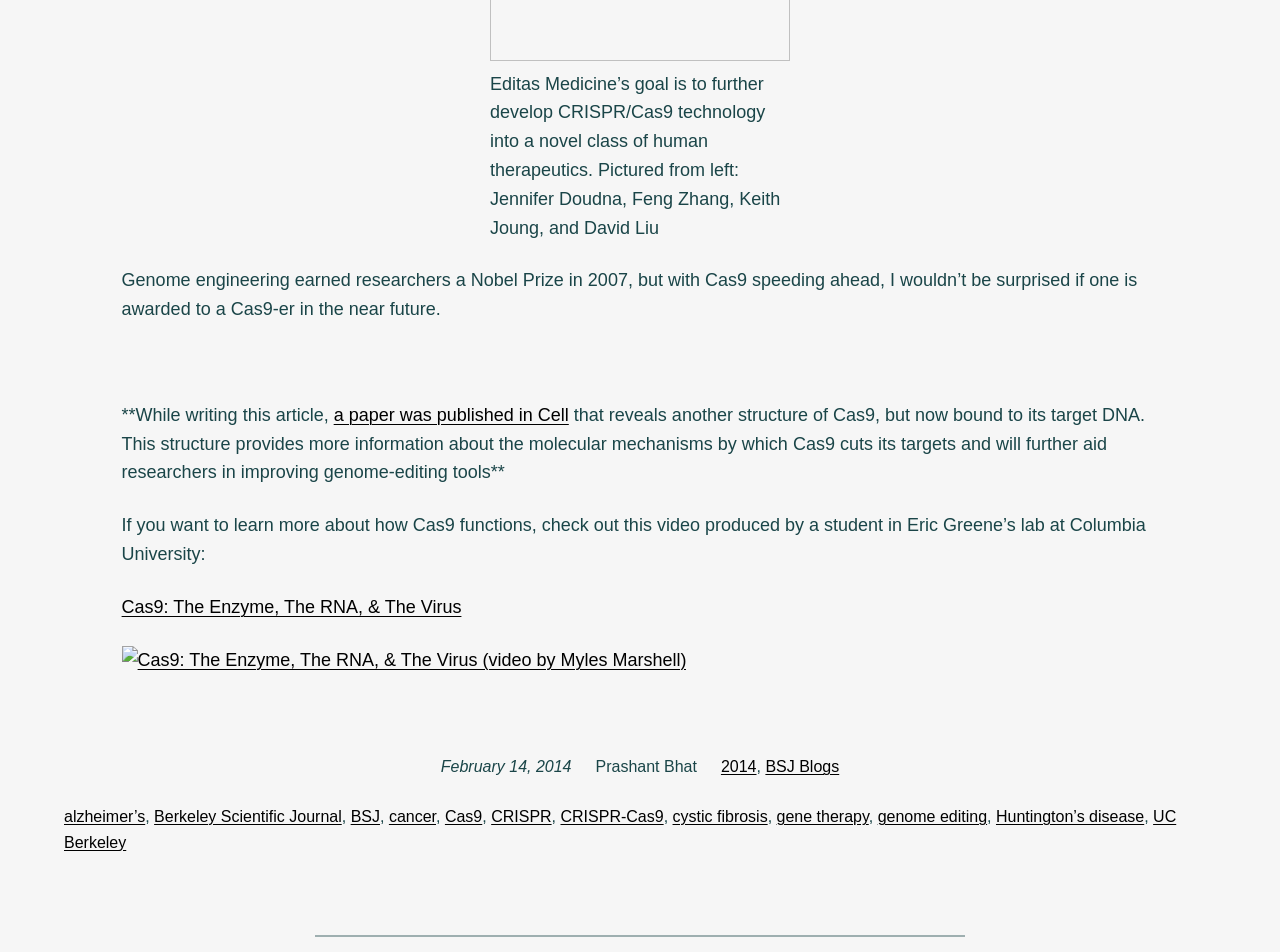Who are the researchers pictured in the figcaption?
Look at the image and answer with only one word or phrase.

Jennifer Doudna, Feng Zhang, Keith Joung, and David Liu